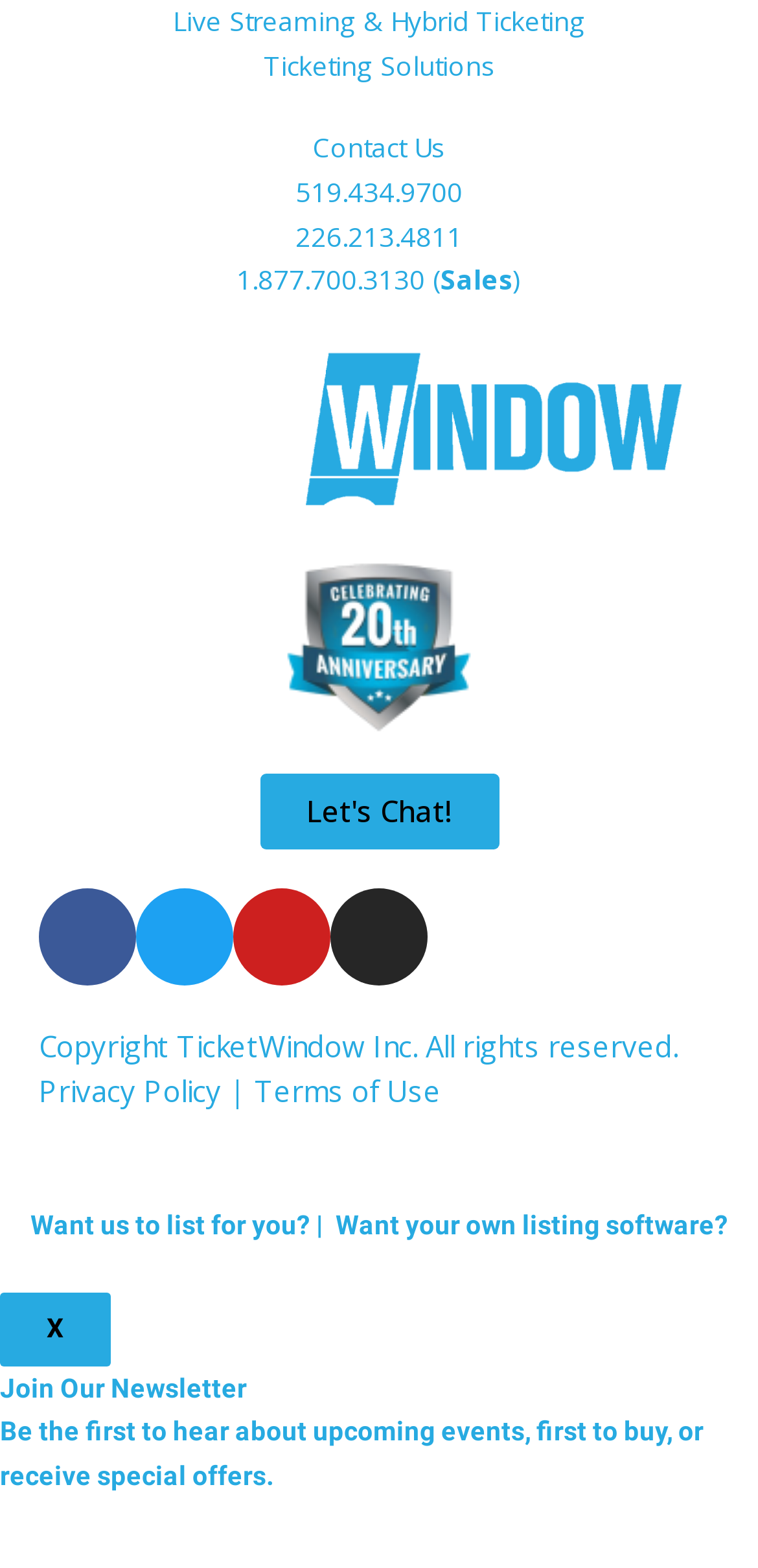Can you provide the bounding box coordinates for the element that should be clicked to implement the instruction: "Contact Us"?

[0.051, 0.081, 0.949, 0.109]